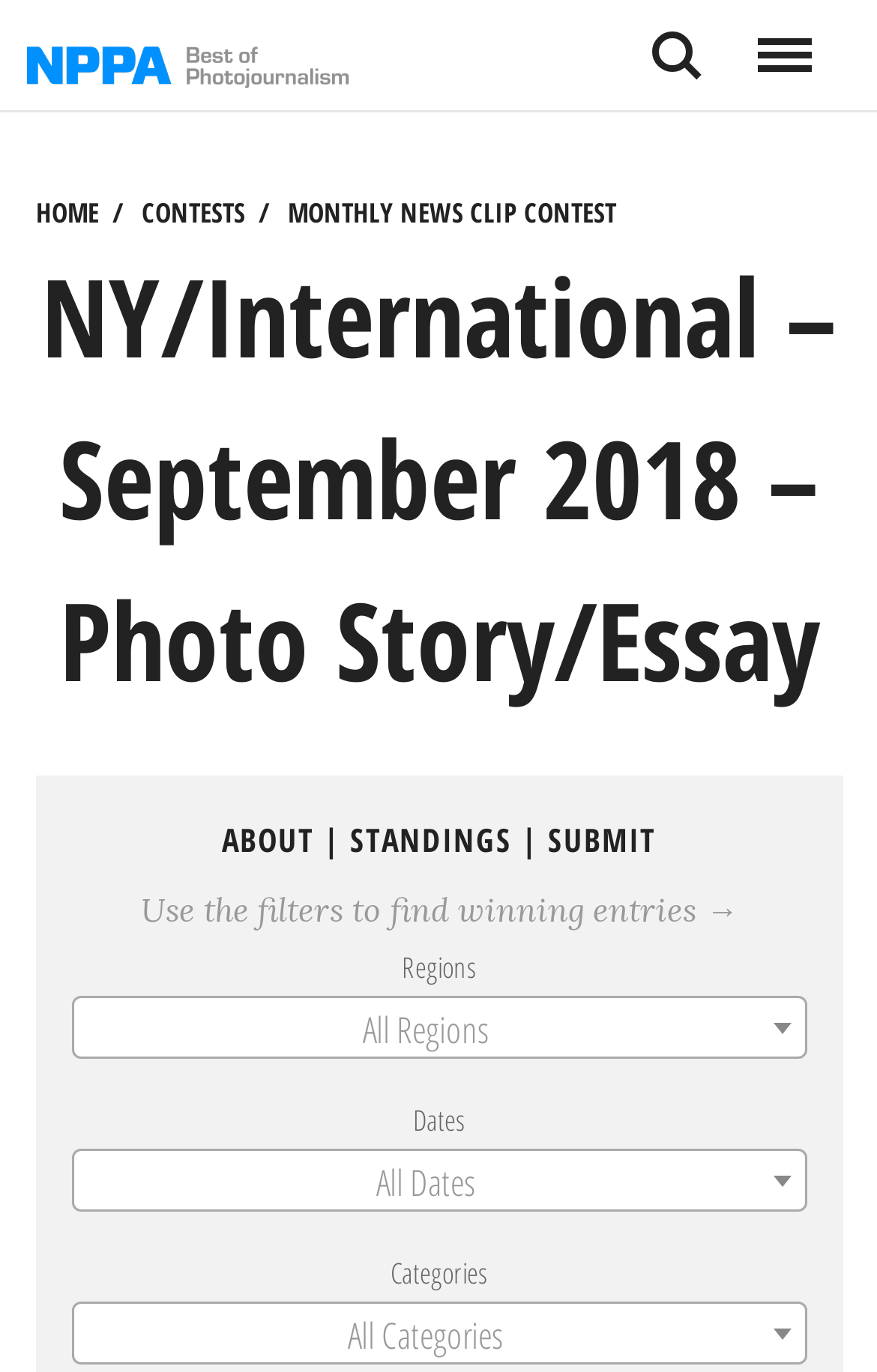Find the bounding box coordinates of the element I should click to carry out the following instruction: "Select a region".

[0.081, 0.725, 0.919, 0.771]